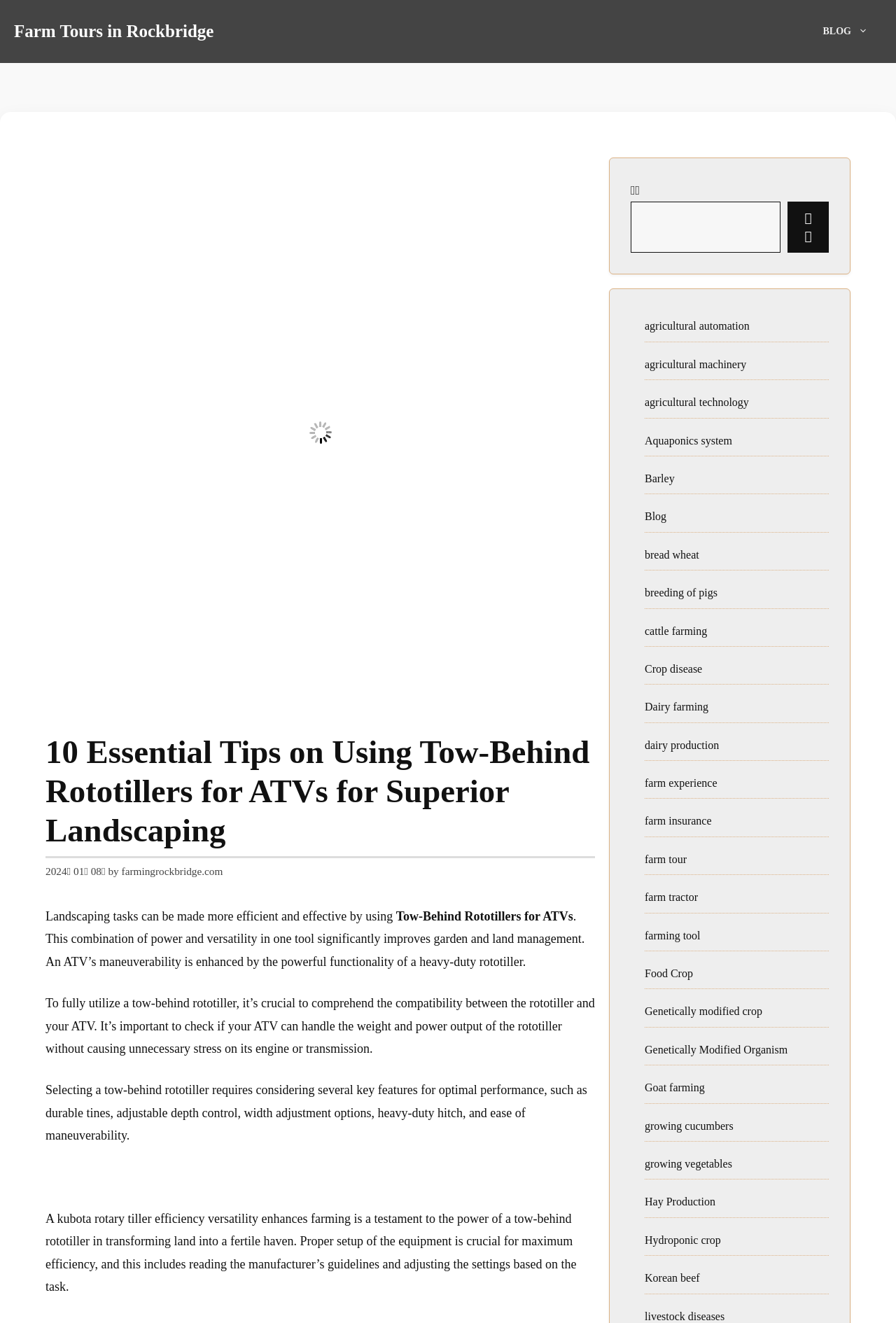Determine the bounding box coordinates of the clickable area required to perform the following instruction: "Search for something". The coordinates should be represented as four float numbers between 0 and 1: [left, top, right, bottom].

[0.704, 0.153, 0.871, 0.191]